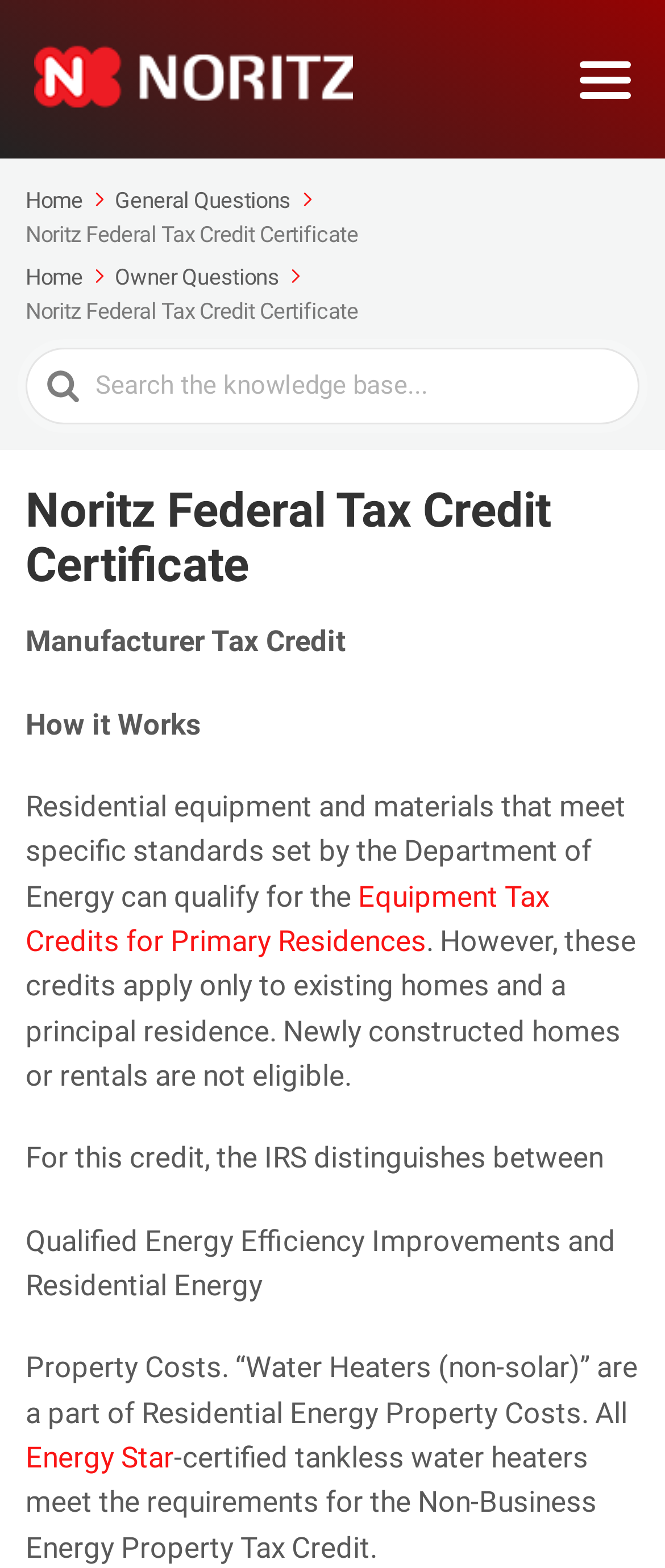What is the role of the Department of Energy in this context?
Refer to the image and answer the question using a single word or phrase.

Setting standards